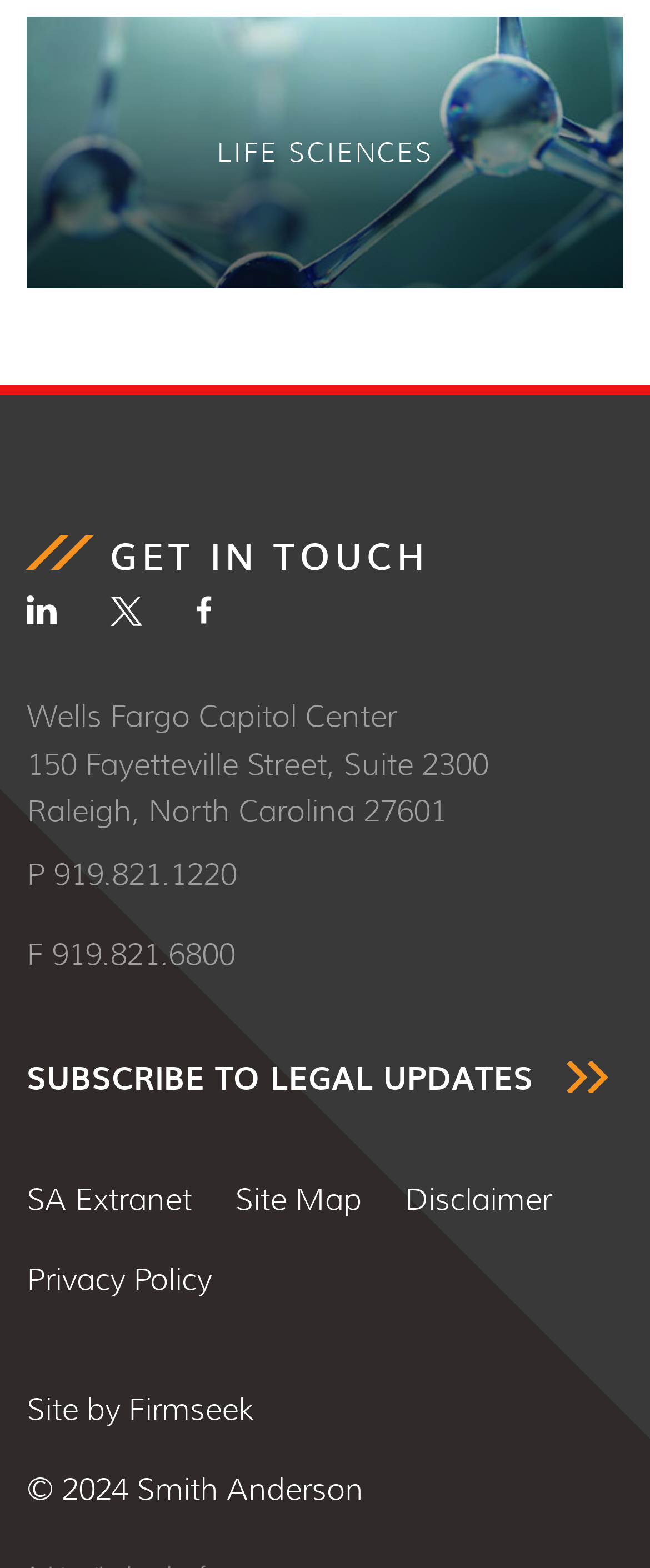What is the phone number for fax?
Give a single word or phrase answer based on the content of the image.

919.821.6800